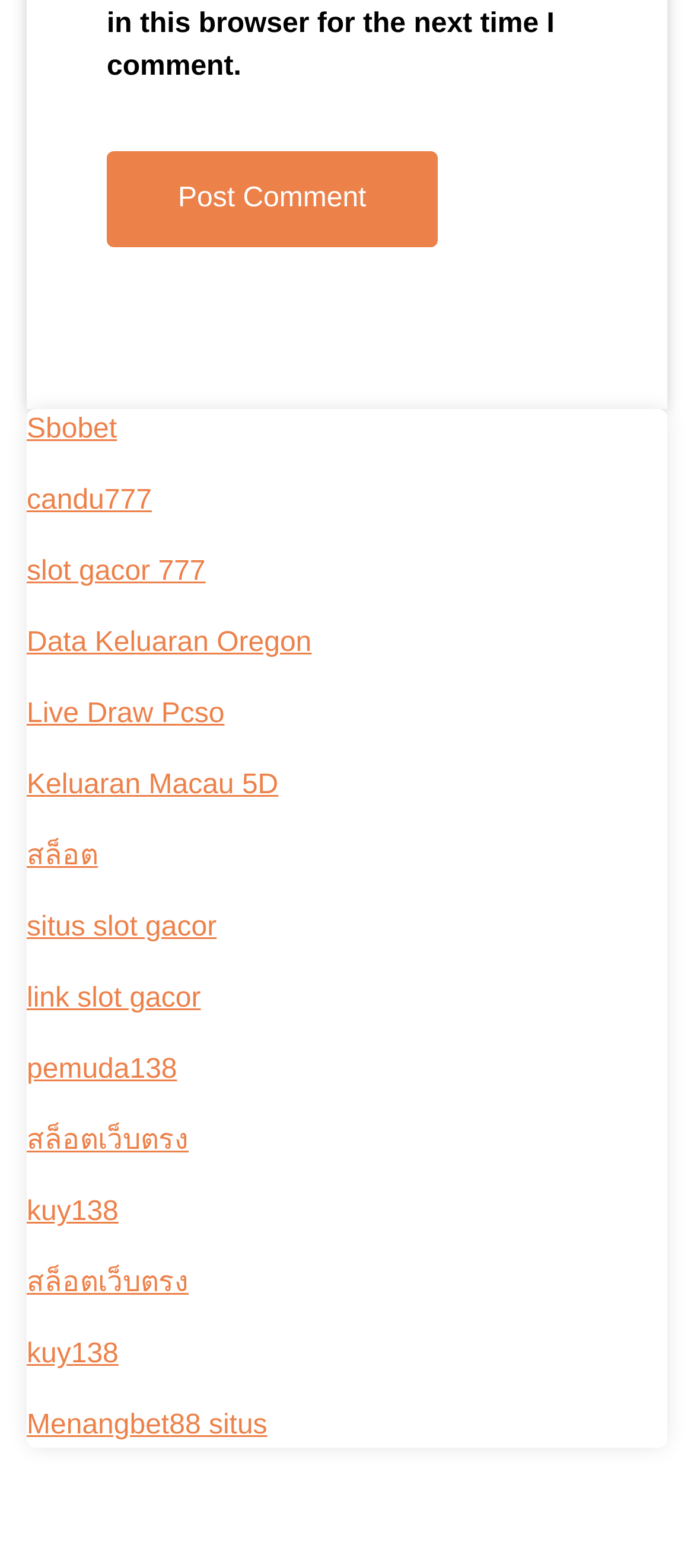Give a one-word or phrase response to the following question: How many links have the word 'slot' in their text?

4